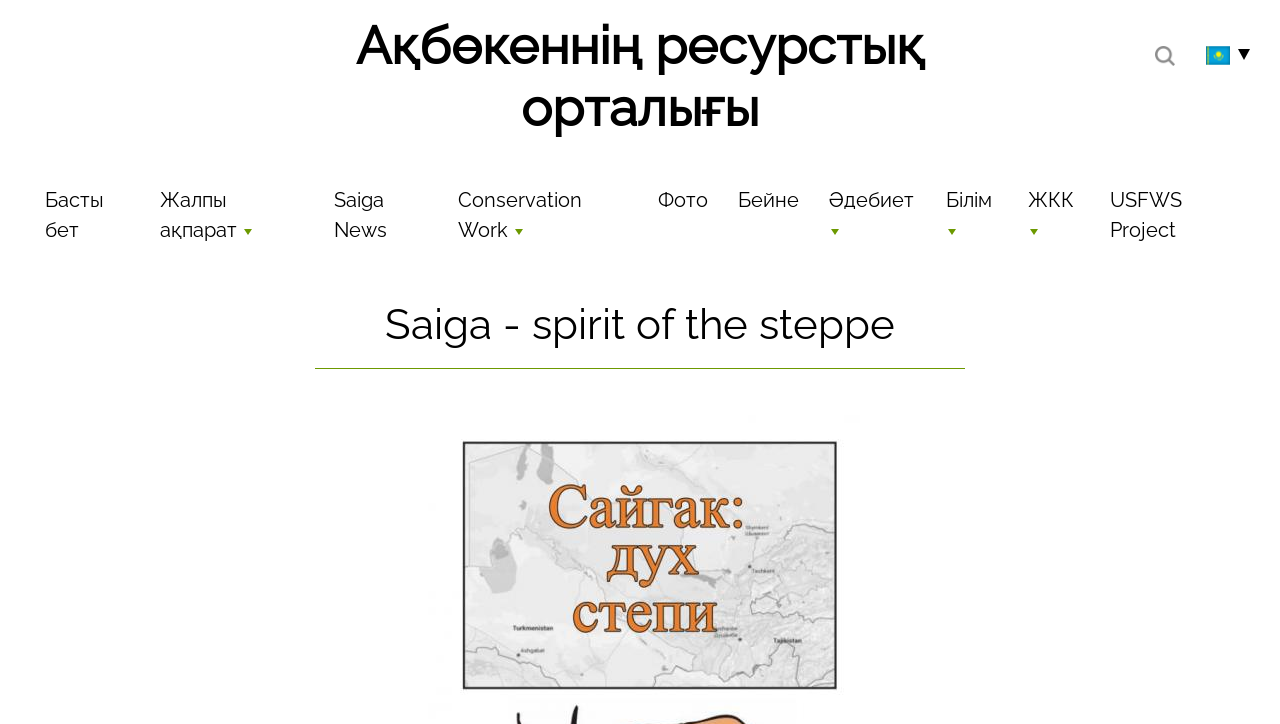Using a single word or phrase, answer the following question: 
What is the purpose of the link 'Skip to main content'?

Accessibility